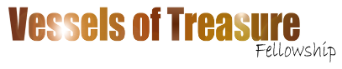Elaborate on the elements present in the image.

The image showcases the title "Vessels of Treasure Fellowship" prominently, featuring a warm, inviting typography that combines earthy tones. The choice of colors and font style reflects a welcoming and community-focused atmosphere, suitable for a church fellowship aimed at fostering connections among its members. The design emphasizes the message of spiritual enrichment and communal support, aligning with the organization's mission to encourage attendance and engagement in church activities. This visual representation sets a positive tone for those looking to explore faith and fellowship in a supportive environment.